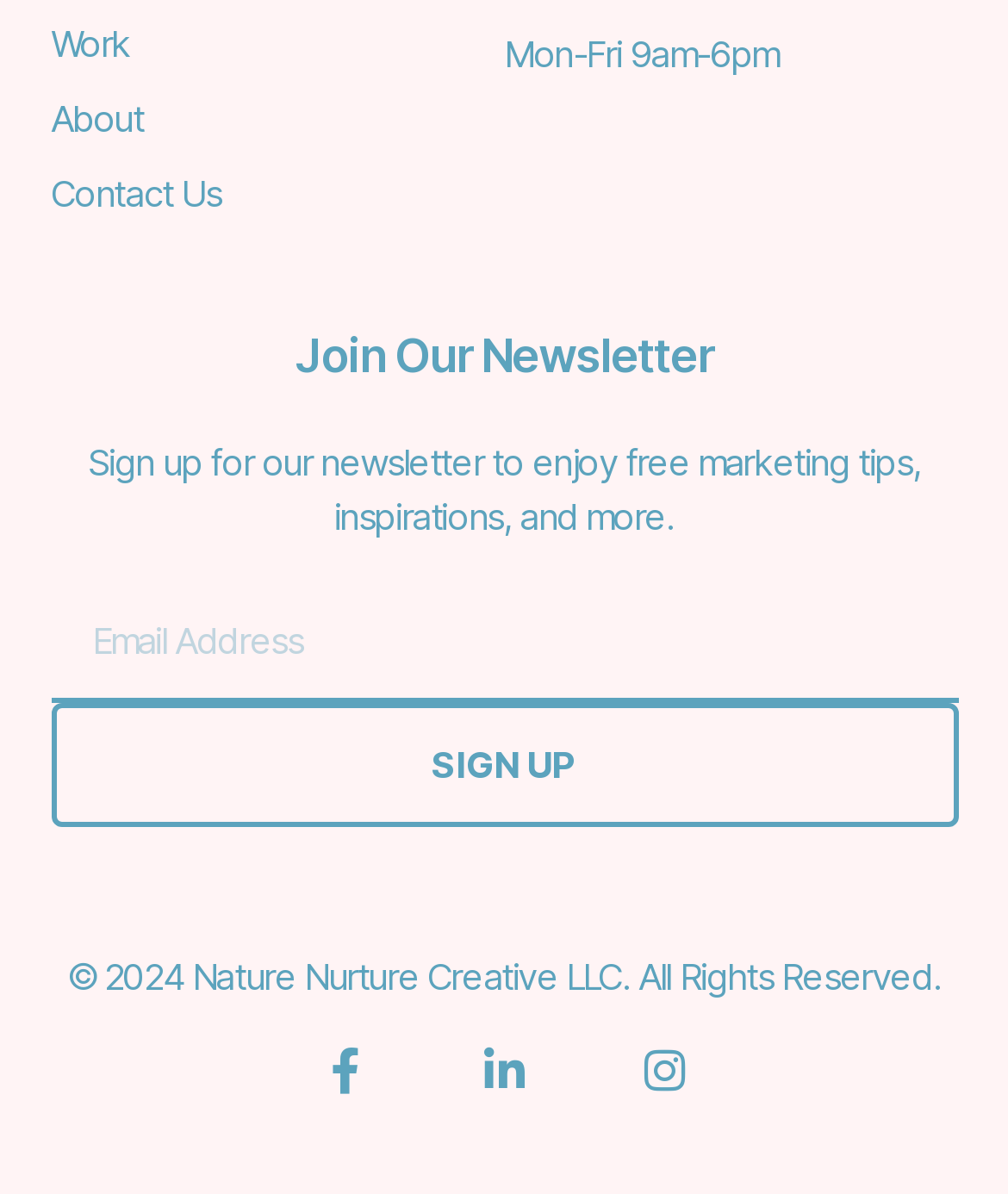Answer this question using a single word or a brief phrase:
What is the purpose of the textbox?

Enter email